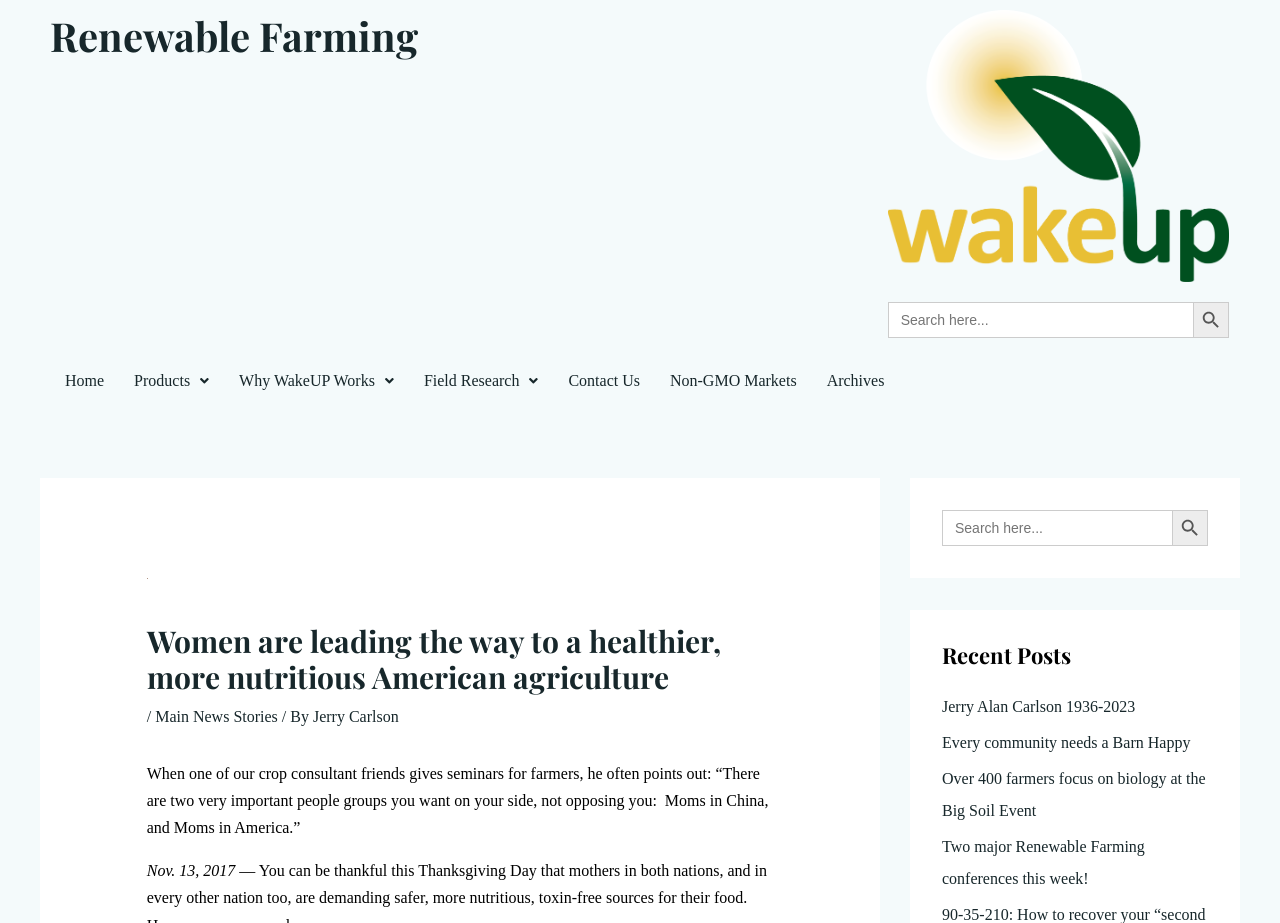Find and provide the bounding box coordinates for the UI element described with: "Jerry Alan Carlson 1936-2023".

[0.736, 0.756, 0.887, 0.775]